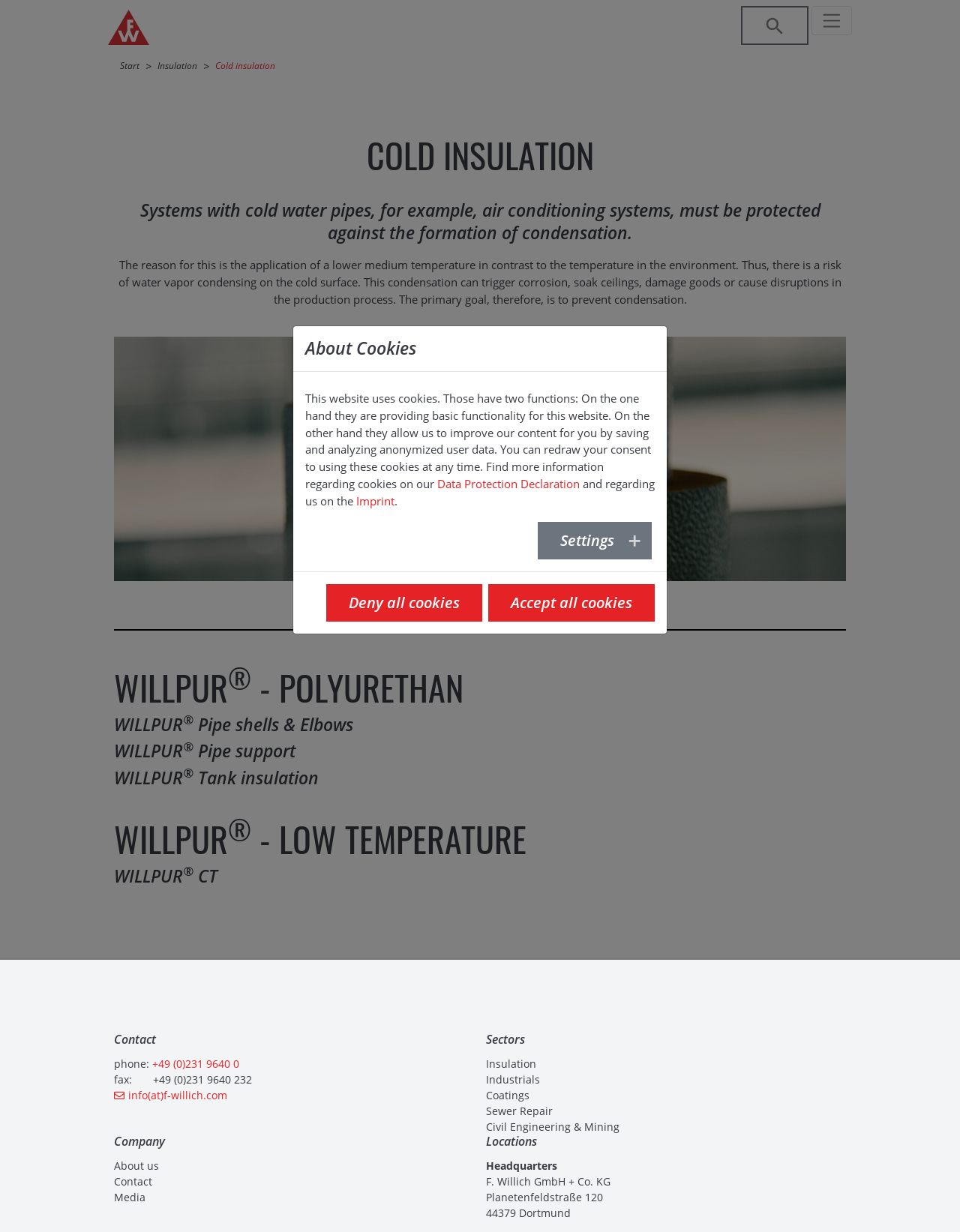Can you specify the bounding box coordinates for the region that should be clicked to fulfill this instruction: "Click on the 'WILLPUR Pipe shells & Elbows' link".

[0.119, 0.578, 0.368, 0.599]